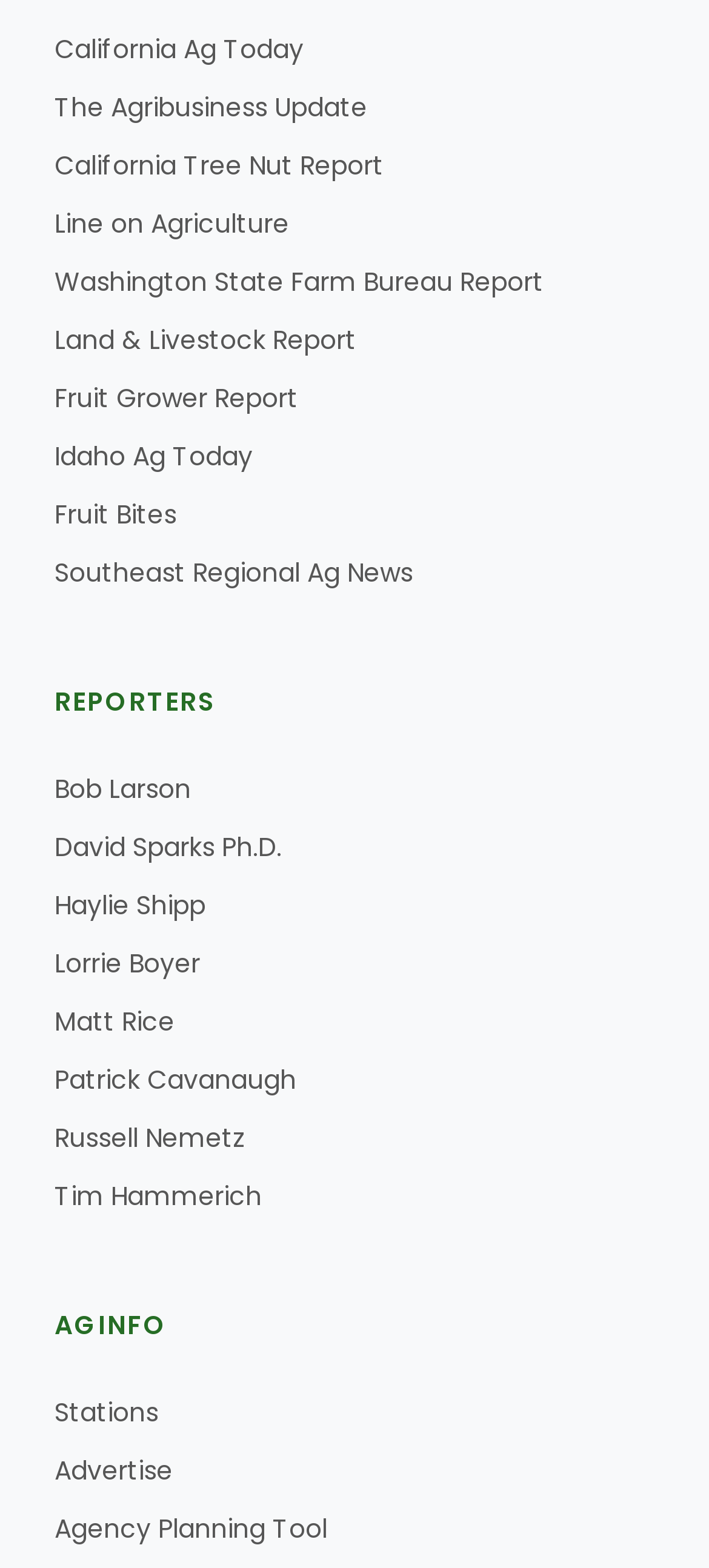How many news categories are there?
Using the image as a reference, answer with just one word or a short phrase.

9